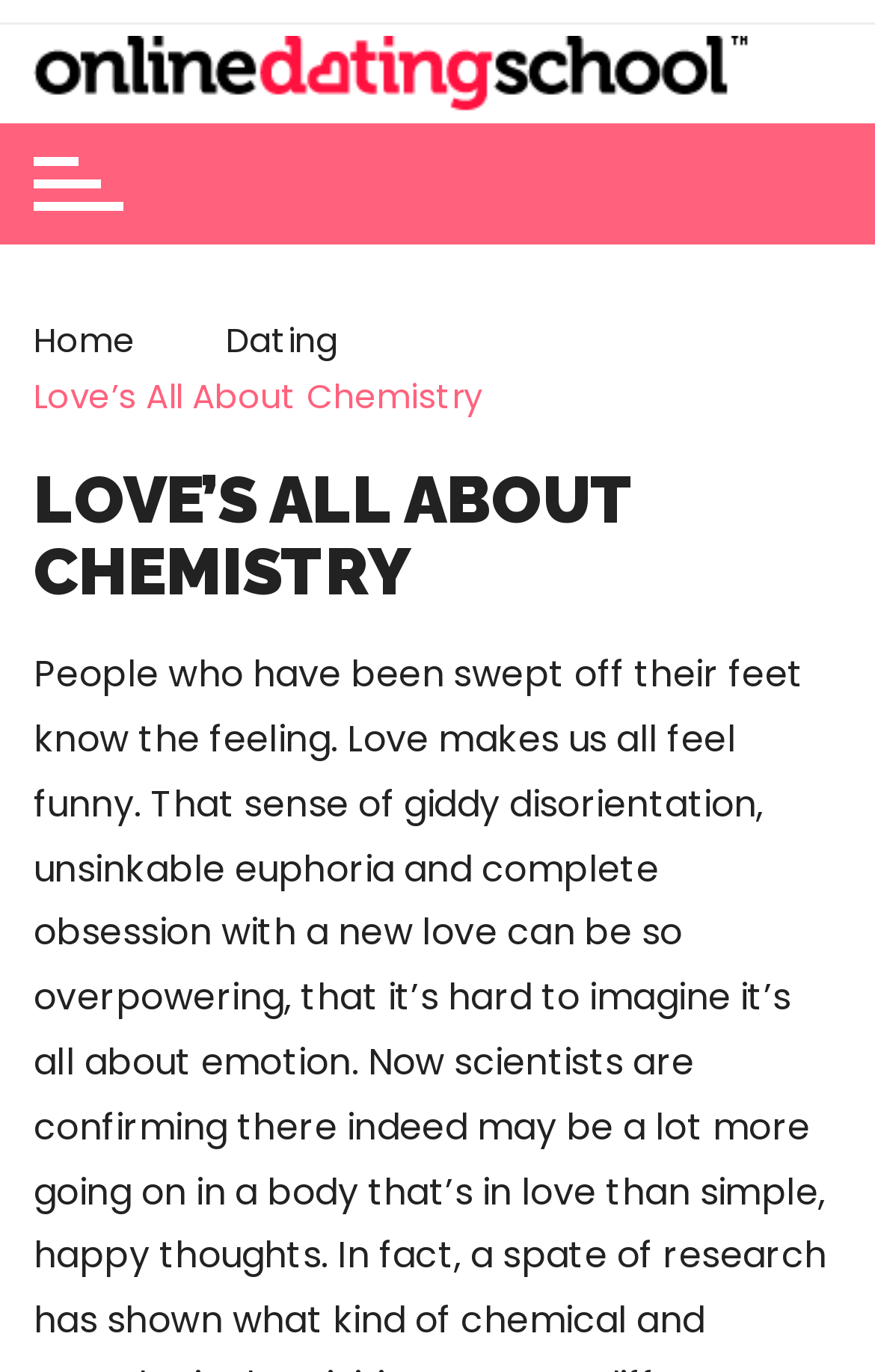Identify and provide the text content of the webpage's primary headline.

LOVE’S ALL ABOUT CHEMISTRY